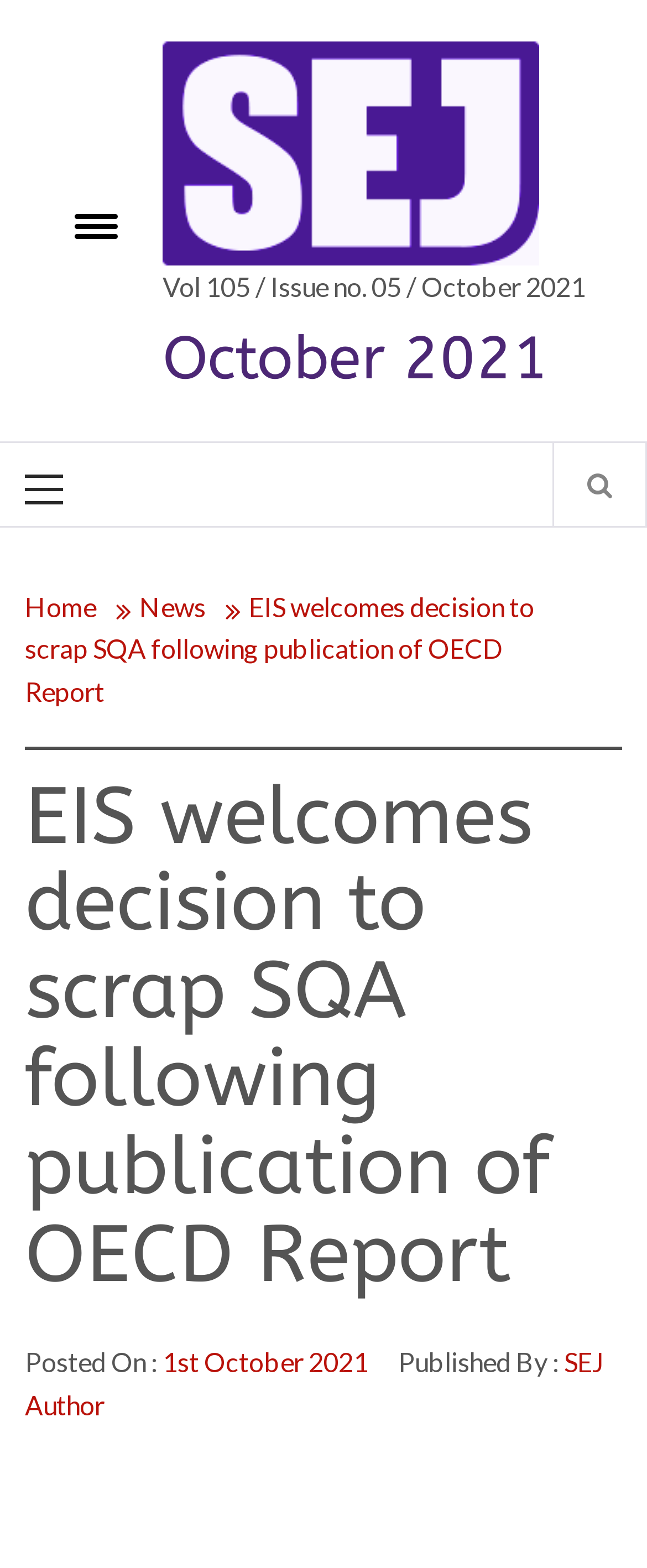Answer the following inquiry with a single word or phrase:
What is the date of the news article?

1st October 2021